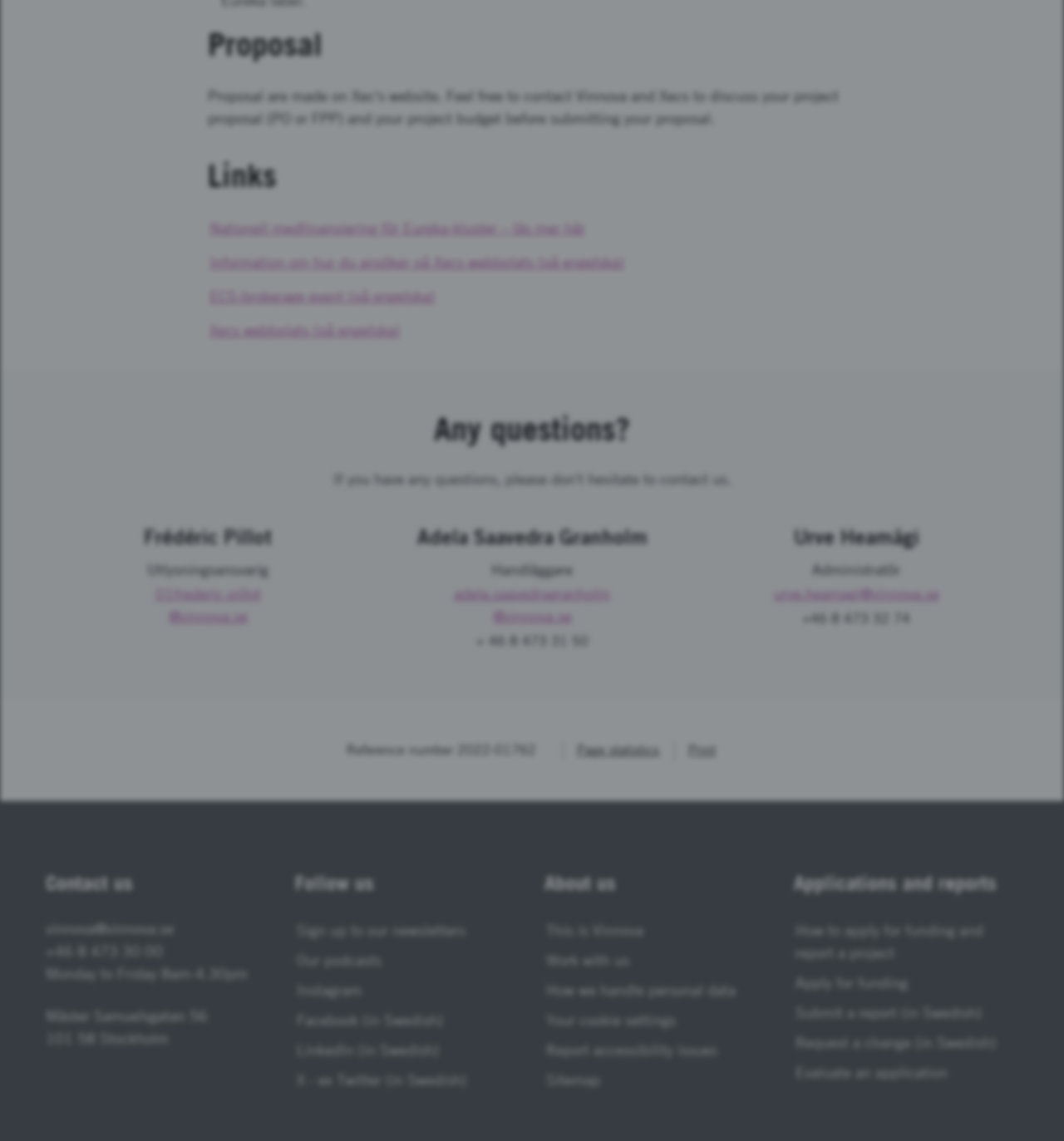Predict the bounding box coordinates of the area that should be clicked to accomplish the following instruction: "Get information about how to apply on Xecs website". The bounding box coordinates should consist of four float numbers between 0 and 1, i.e., [left, top, right, bottom].

[0.195, 0.219, 0.588, 0.241]